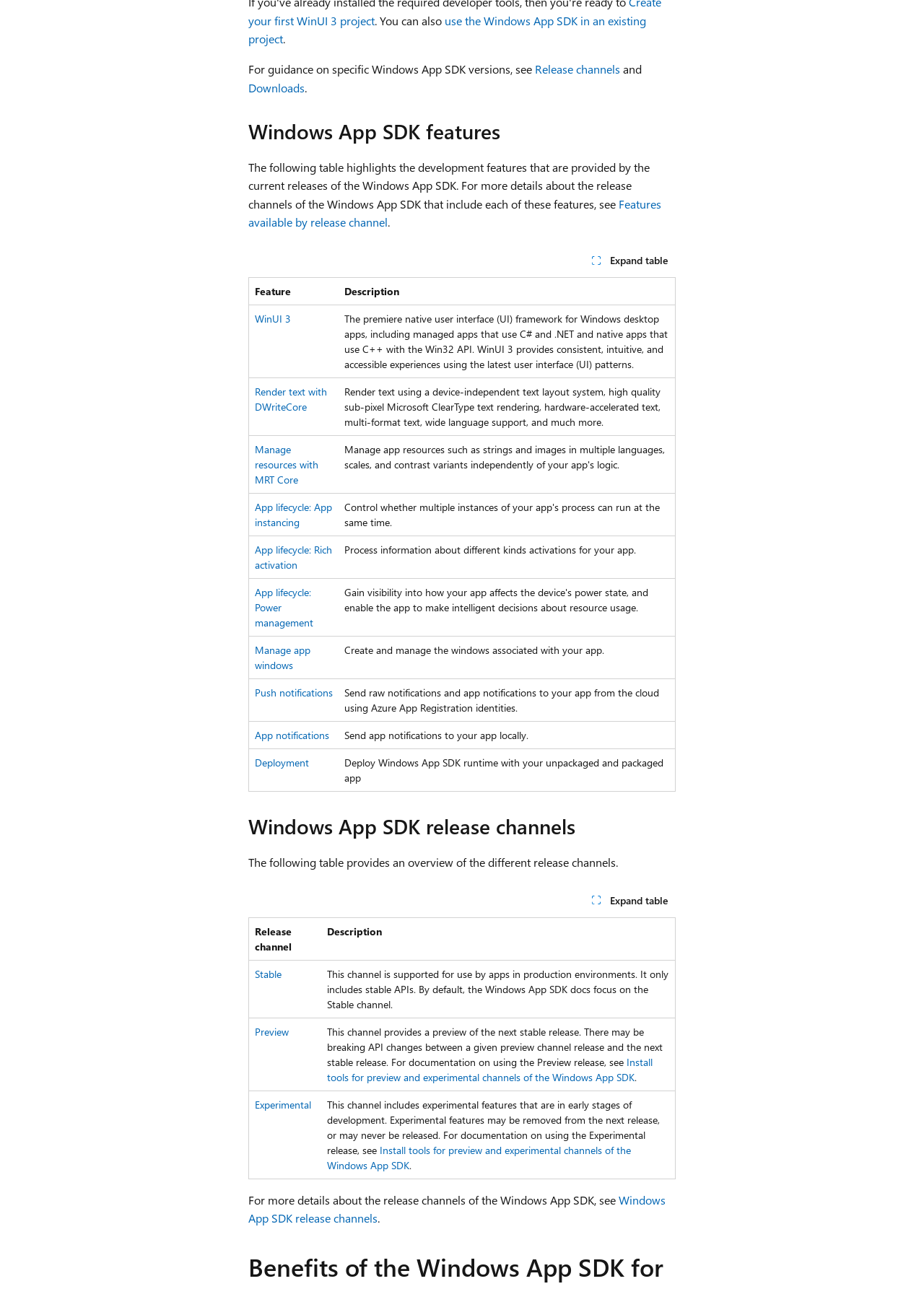What is WinUI 3?
Please provide a comprehensive answer to the question based on the webpage screenshot.

WinUI 3 is a native user interface framework for Windows desktop apps, including managed apps that use C# and .NET and native apps that use C++ with the Win32 API. This is described in the table on the webpage, which highlights the development features provided by the current releases of the Windows App SDK.